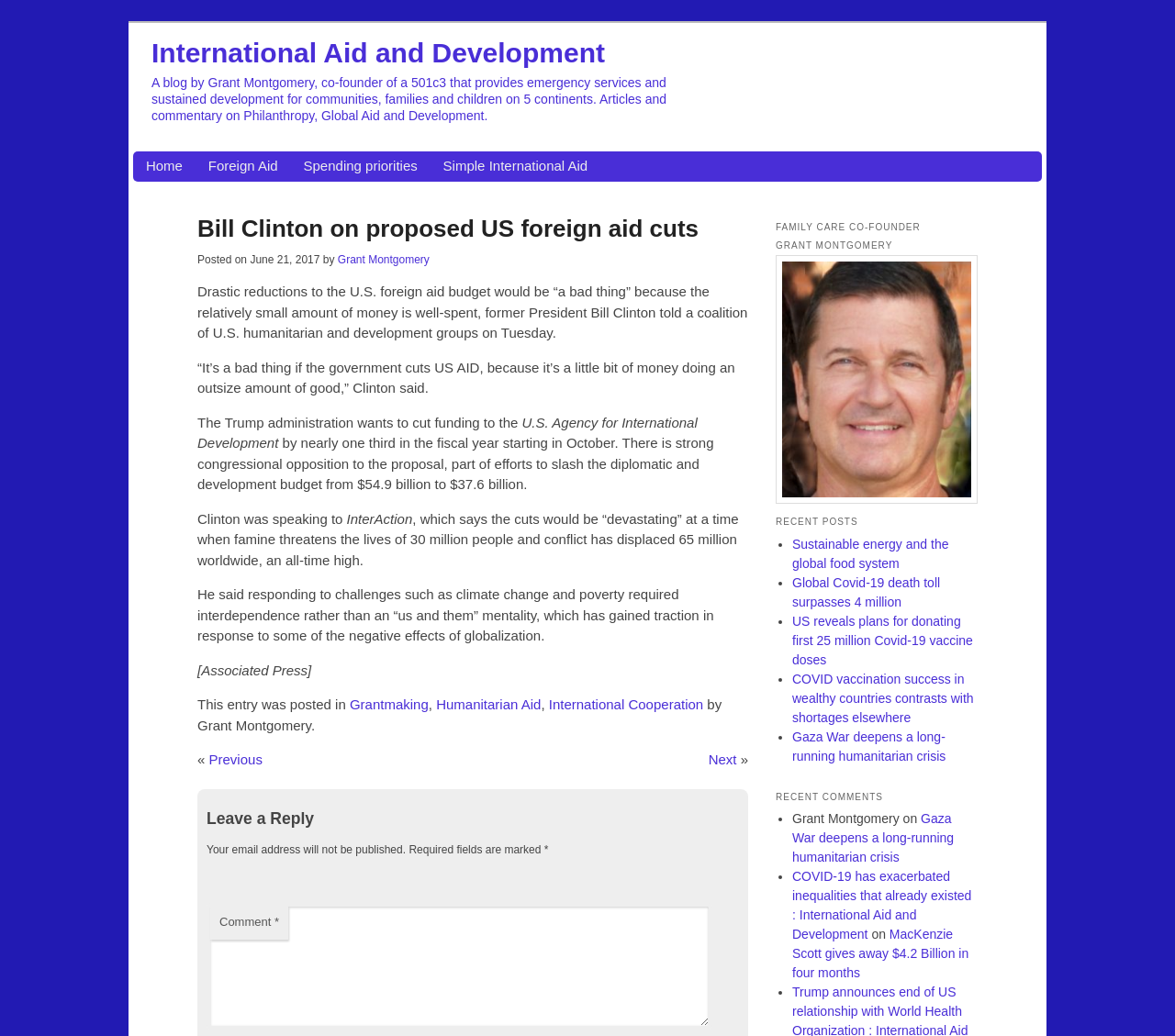Provide a brief response using a word or short phrase to this question:
What is the name of the organization mentioned in the article?

InterAction